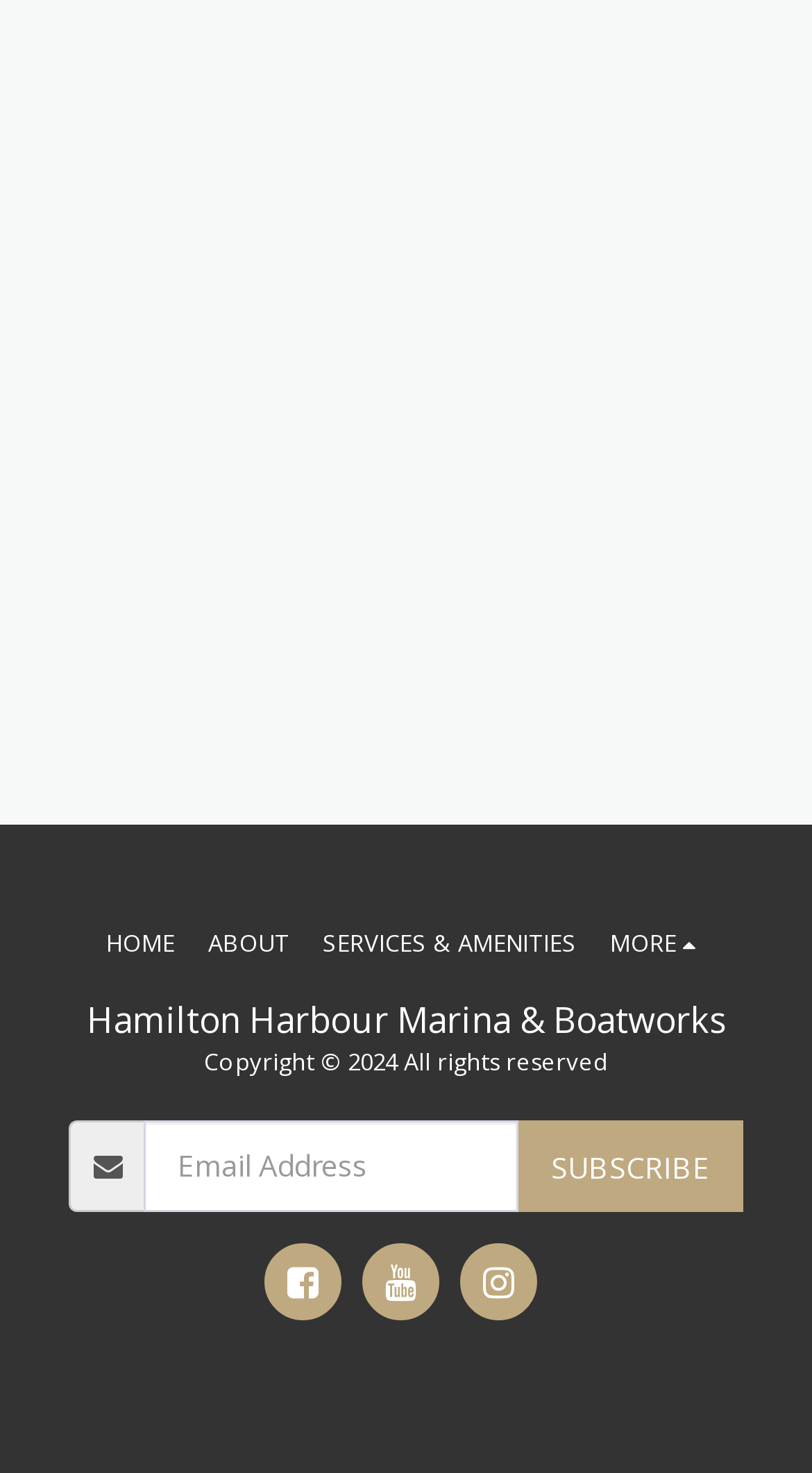Please provide a comprehensive answer to the question below using the information from the image: What is the purpose of the textbox?

The textbox has a label 'Email Address' and is required, indicating that it is used to input an email address, likely for subscription or newsletter purposes.